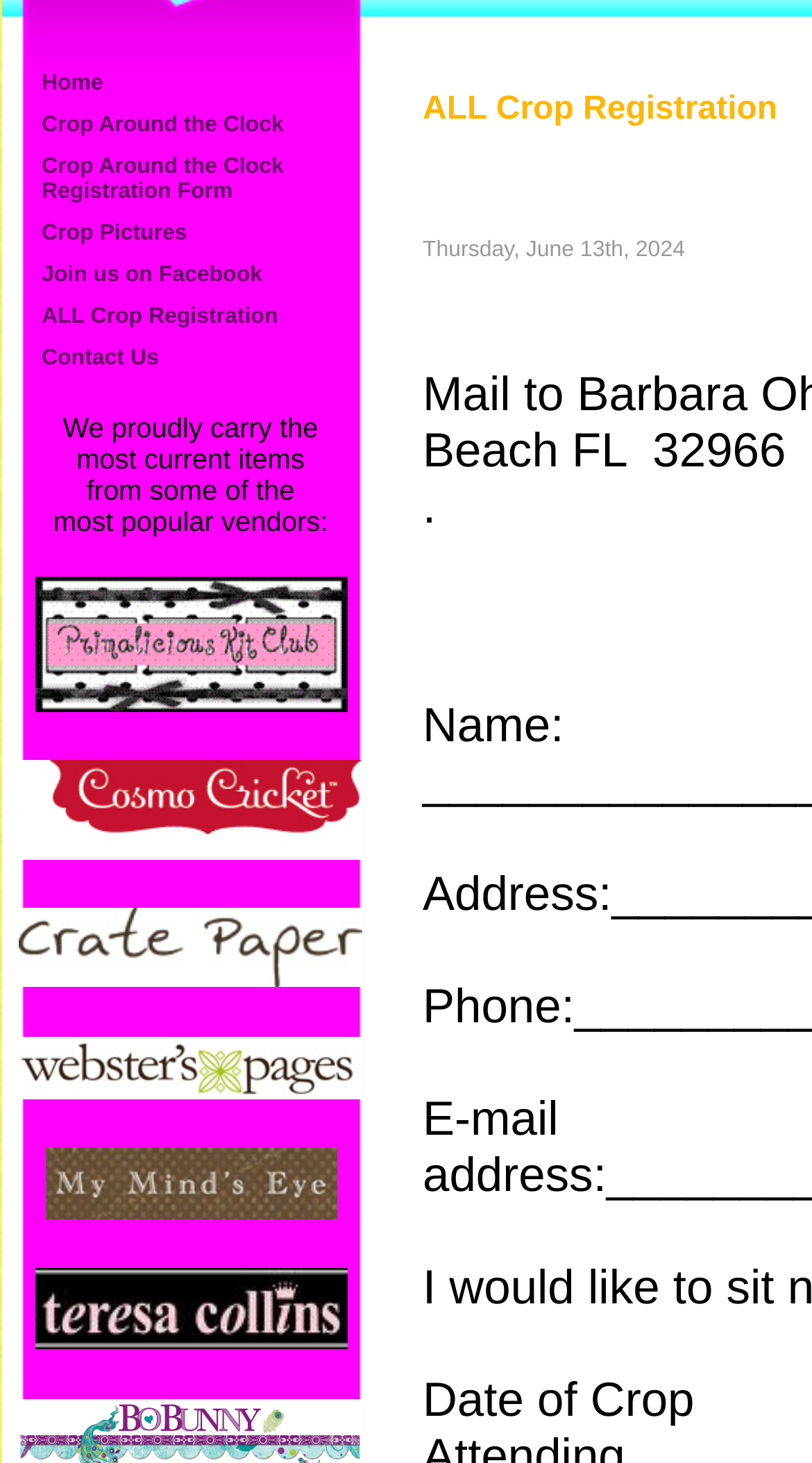Determine the bounding box coordinates for the HTML element described here: "Crop Pictures".

[0.051, 0.151, 0.469, 0.168]